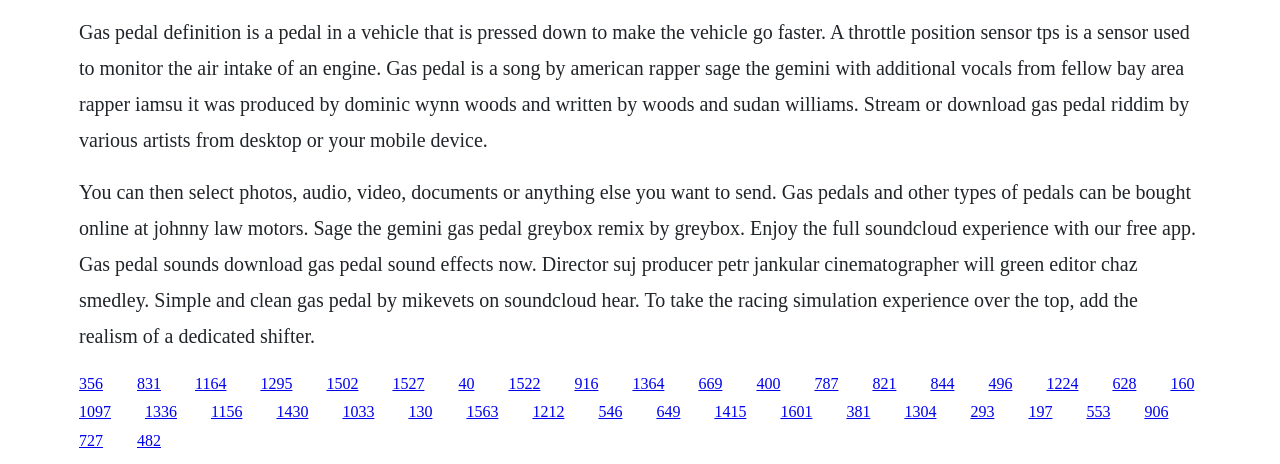Locate the bounding box coordinates of the element's region that should be clicked to carry out the following instruction: "Click the link to download Gas Pedal Riddim". The coordinates need to be four float numbers between 0 and 1, i.e., [left, top, right, bottom].

[0.062, 0.807, 0.08, 0.844]